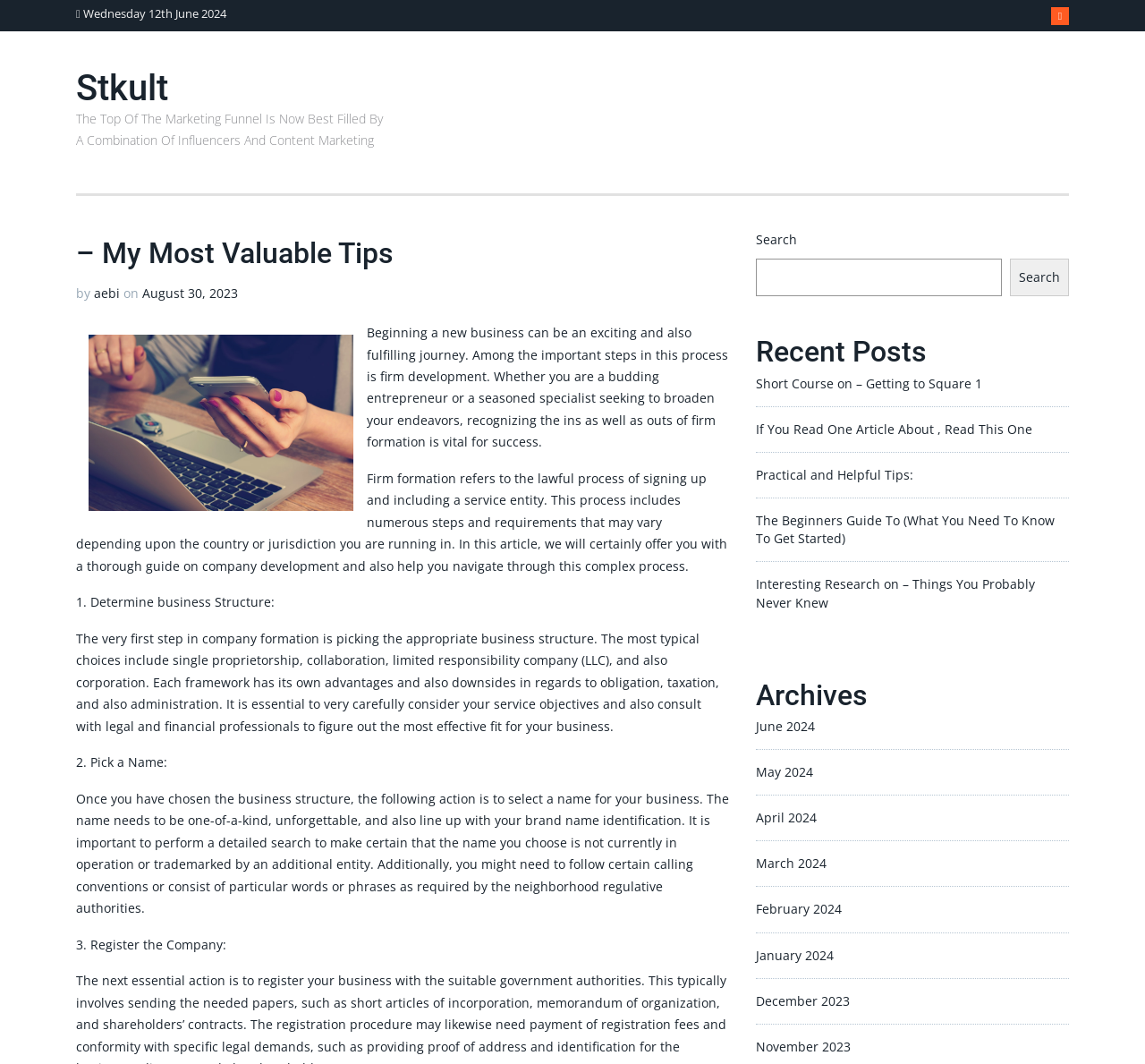Can you specify the bounding box coordinates of the area that needs to be clicked to fulfill the following instruction: "Search for something"?

[0.66, 0.243, 0.875, 0.279]